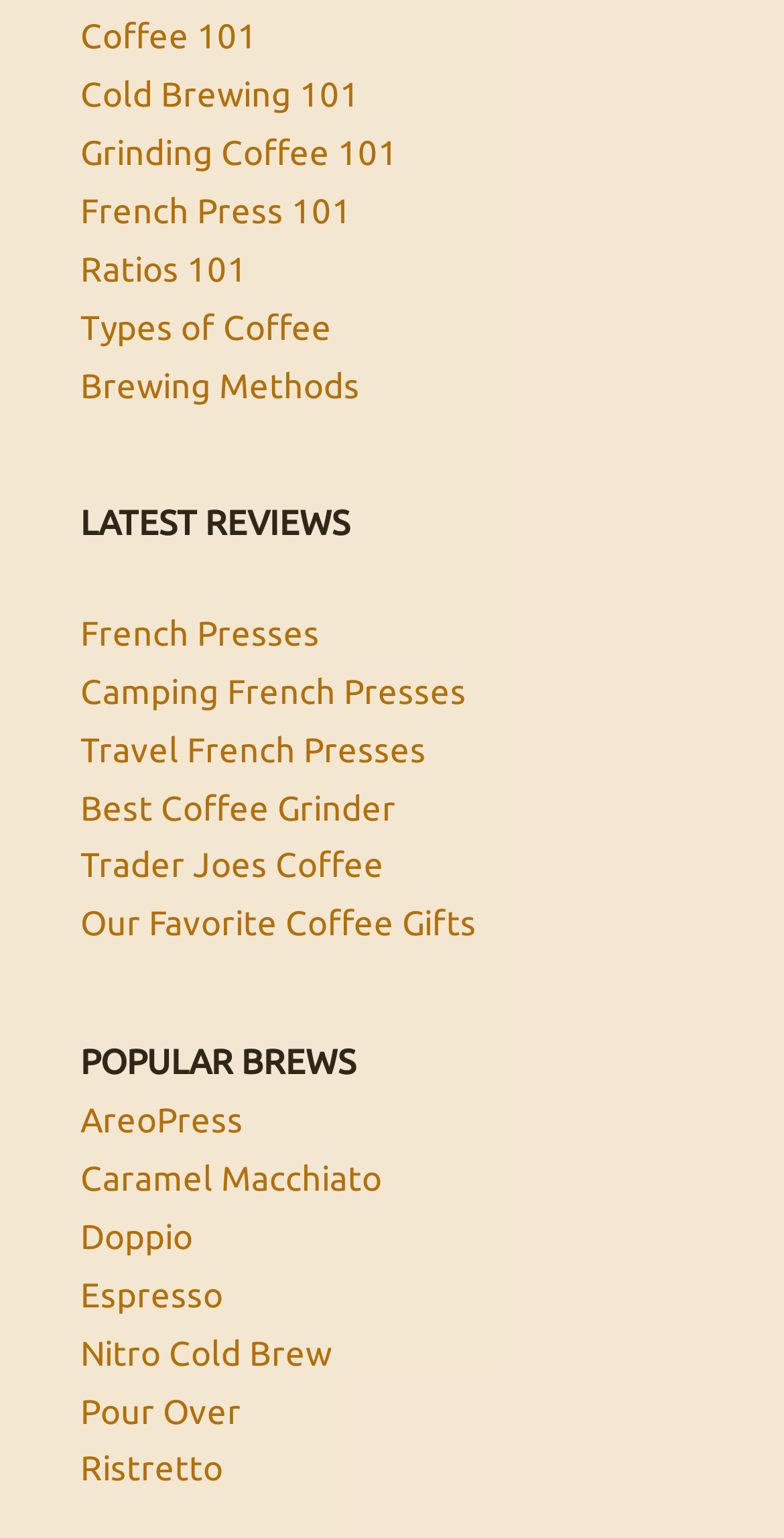Please determine the bounding box coordinates of the area that needs to be clicked to complete this task: 'Explore Brewing Methods'. The coordinates must be four float numbers between 0 and 1, formatted as [left, top, right, bottom].

[0.103, 0.237, 0.459, 0.262]